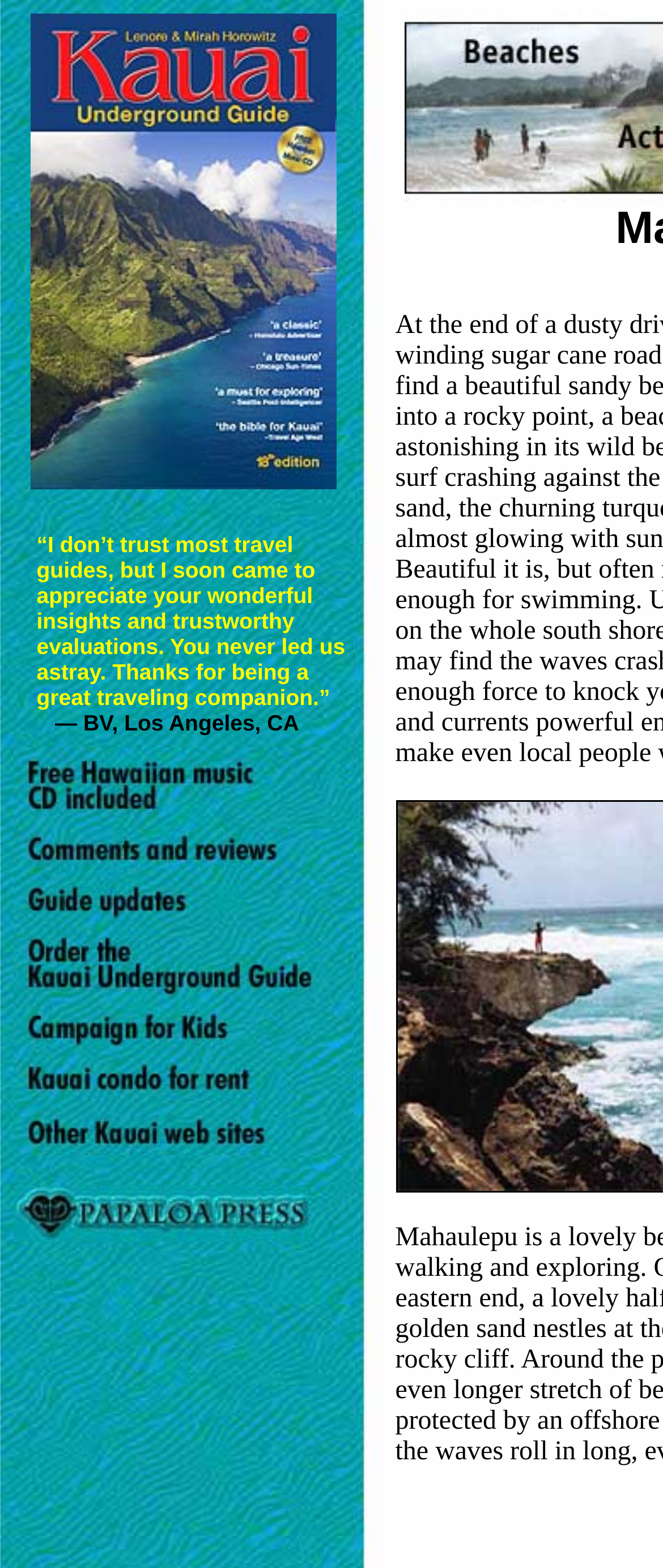Examine the image and give a thorough answer to the following question:
What is the content of the testimonial?

I found a LayoutTableCell element with a testimonial text that starts with '“I don’t trust most travel guides...' and ends with '...Thanks for being a great traveling companion.”', which suggests that it's a traveler's appreciation for the guide.